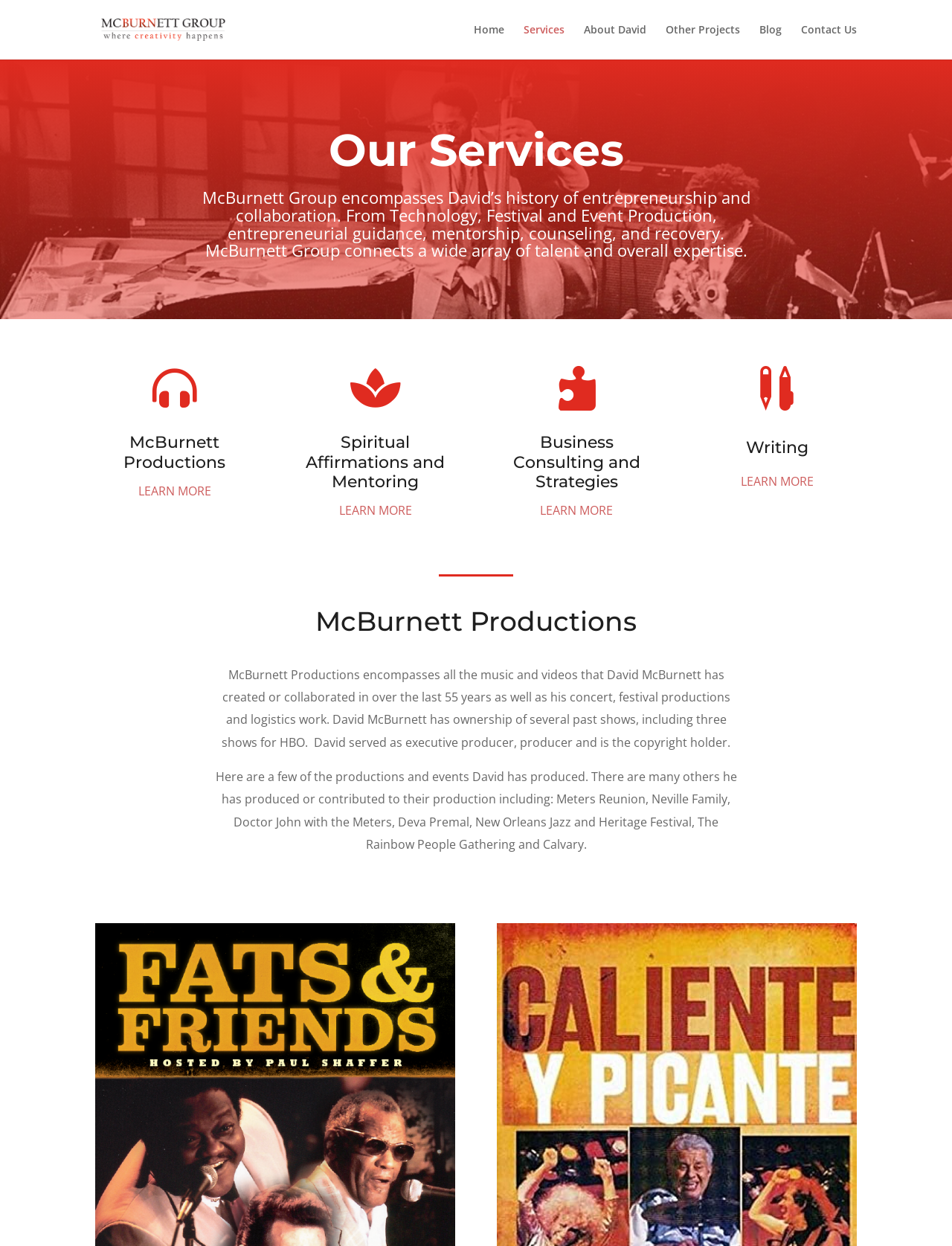Find the bounding box coordinates of the area that needs to be clicked in order to achieve the following instruction: "read about Business Consulting and Strategies". The coordinates should be specified as four float numbers between 0 and 1, i.e., [left, top, right, bottom].

[0.567, 0.403, 0.644, 0.416]